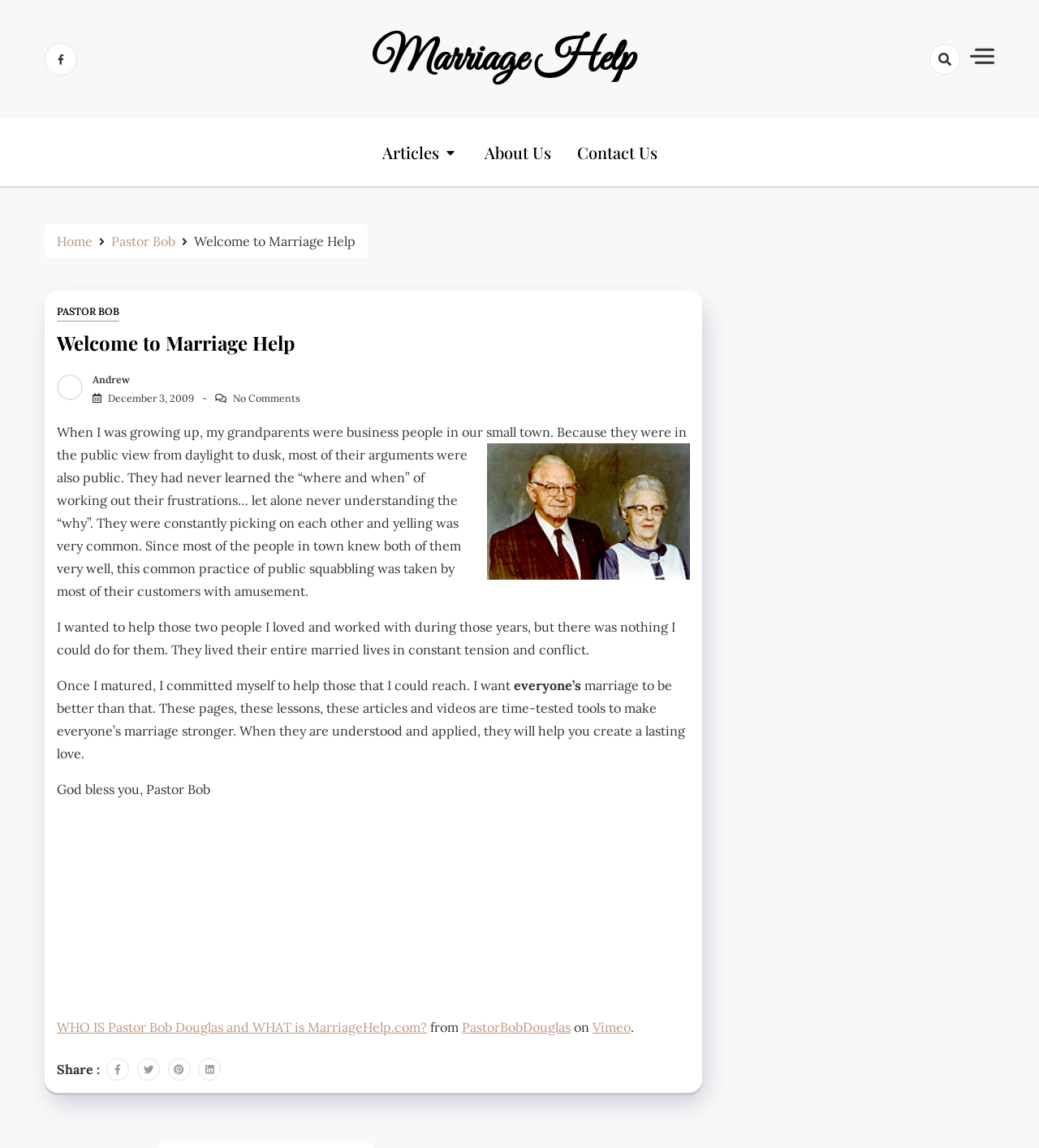Please respond to the question using a single word or phrase:
What is the topic of the article?

Marriage Help